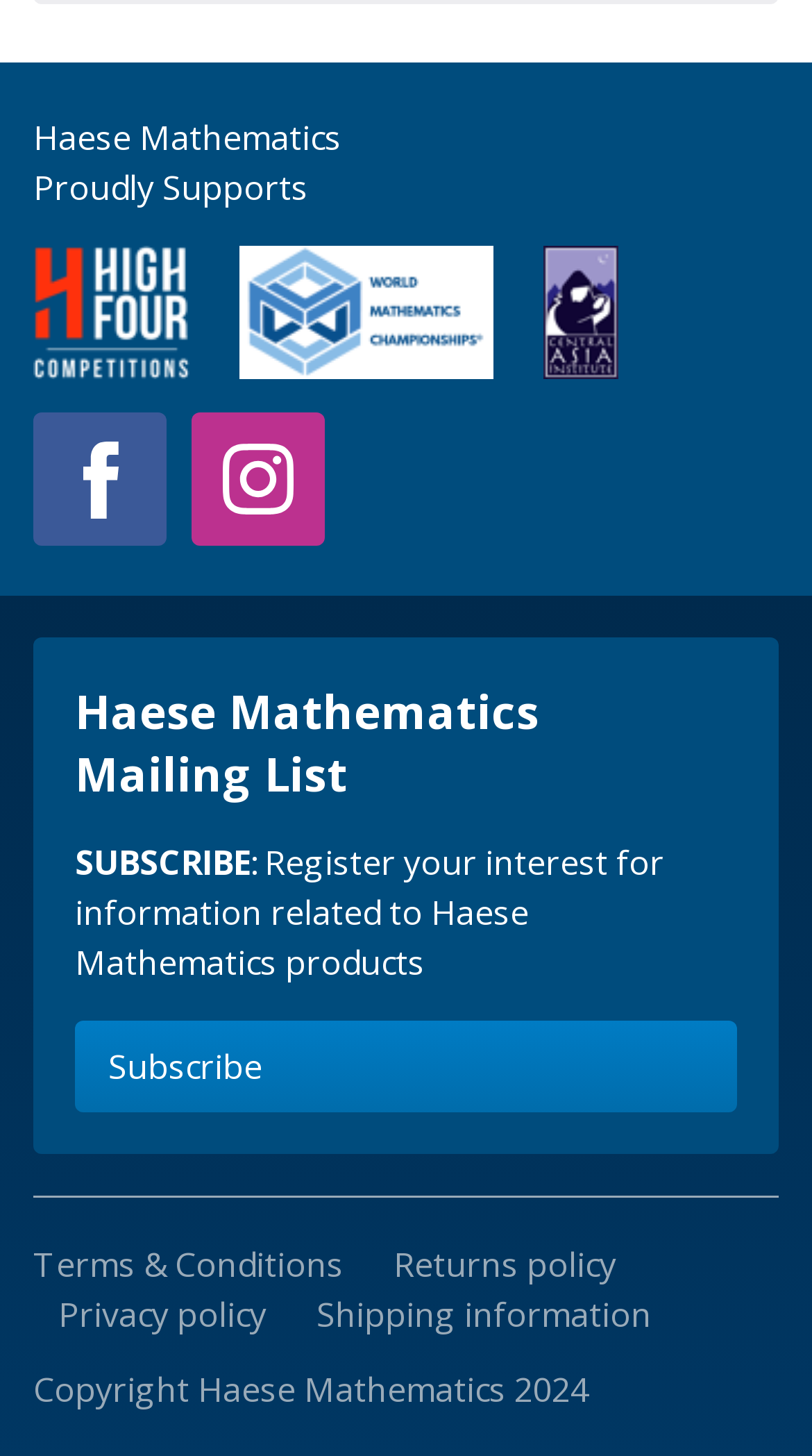Kindly determine the bounding box coordinates for the clickable area to achieve the given instruction: "Check the Copyright information".

[0.041, 0.938, 0.726, 0.97]